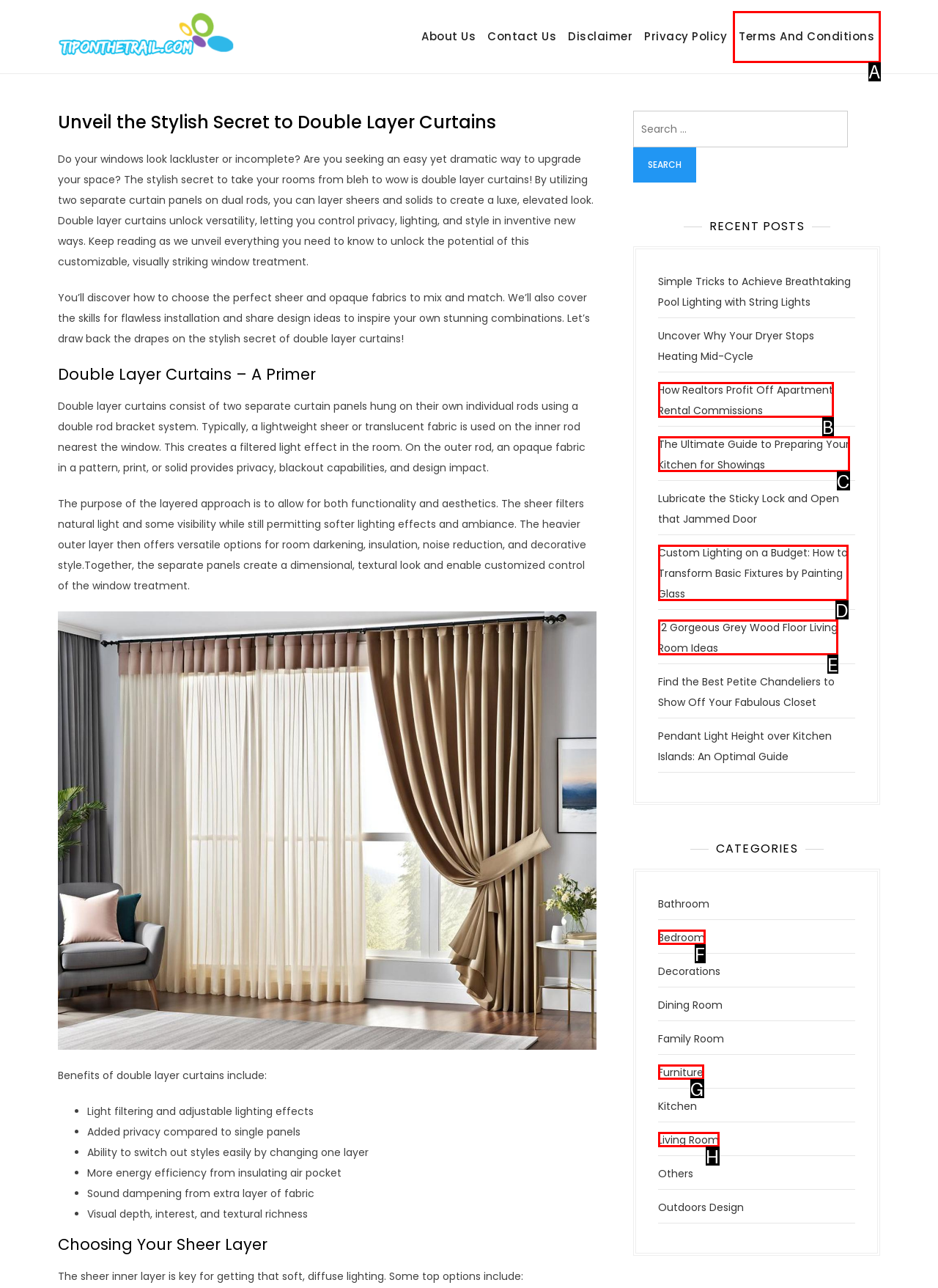Match the description: Terms and Conditions to one of the options shown. Reply with the letter of the best match.

A